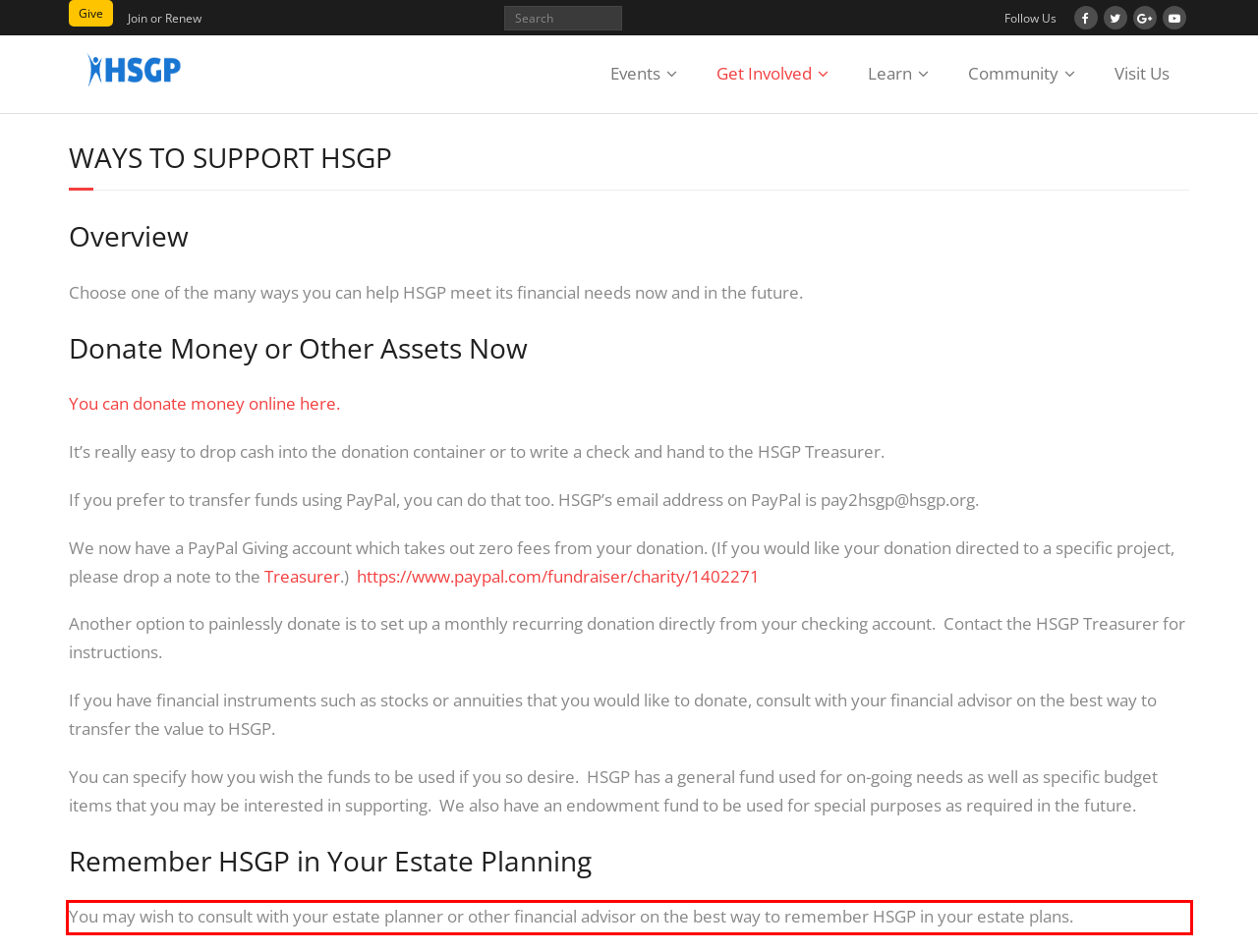The screenshot provided shows a webpage with a red bounding box. Apply OCR to the text within this red bounding box and provide the extracted content.

You may wish to consult with your estate planner or other financial advisor on the best way to remember HSGP in your estate plans.